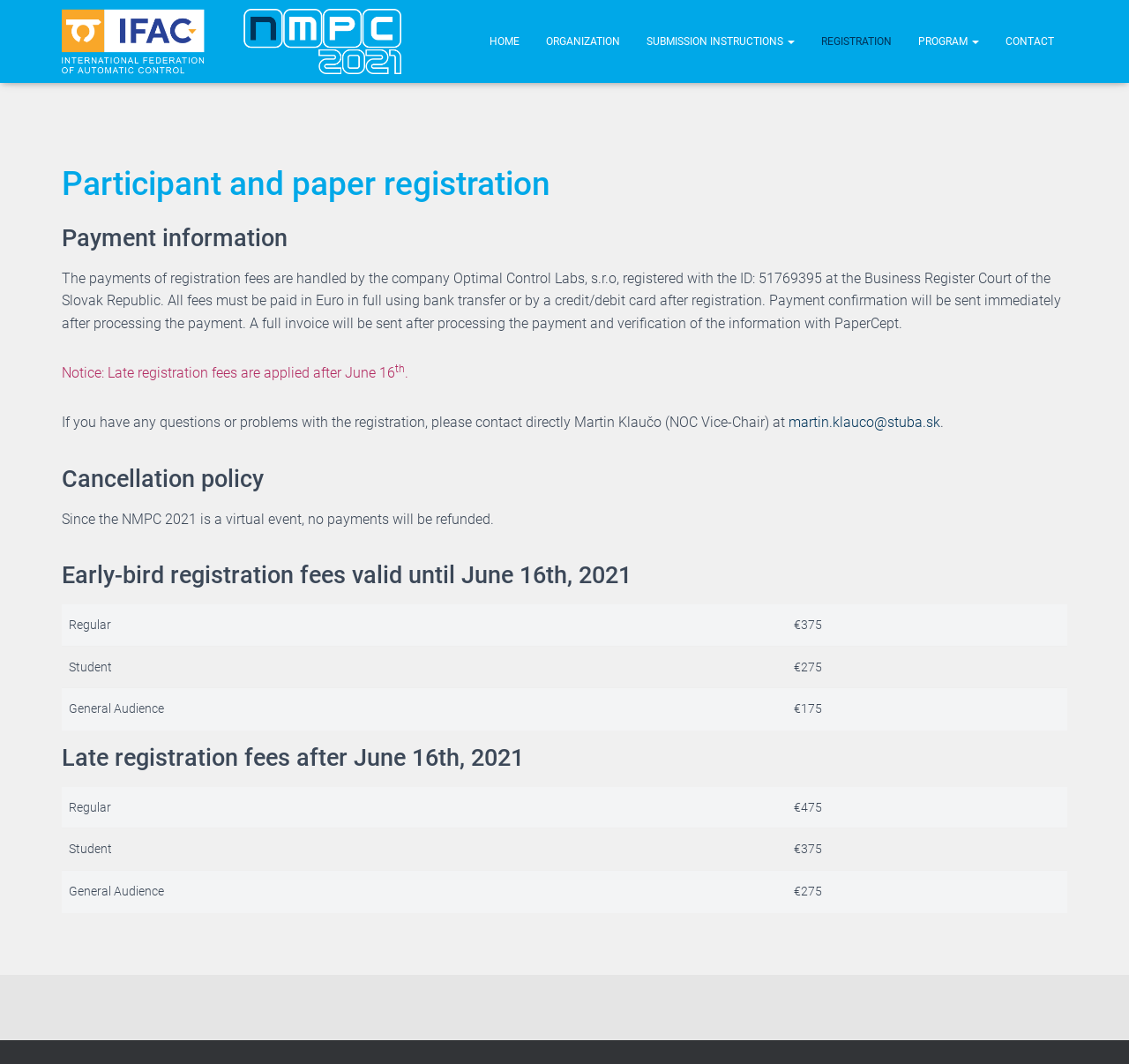Provide a short, one-word or phrase answer to the question below:
What is the early-bird registration fee for general audience?

€175